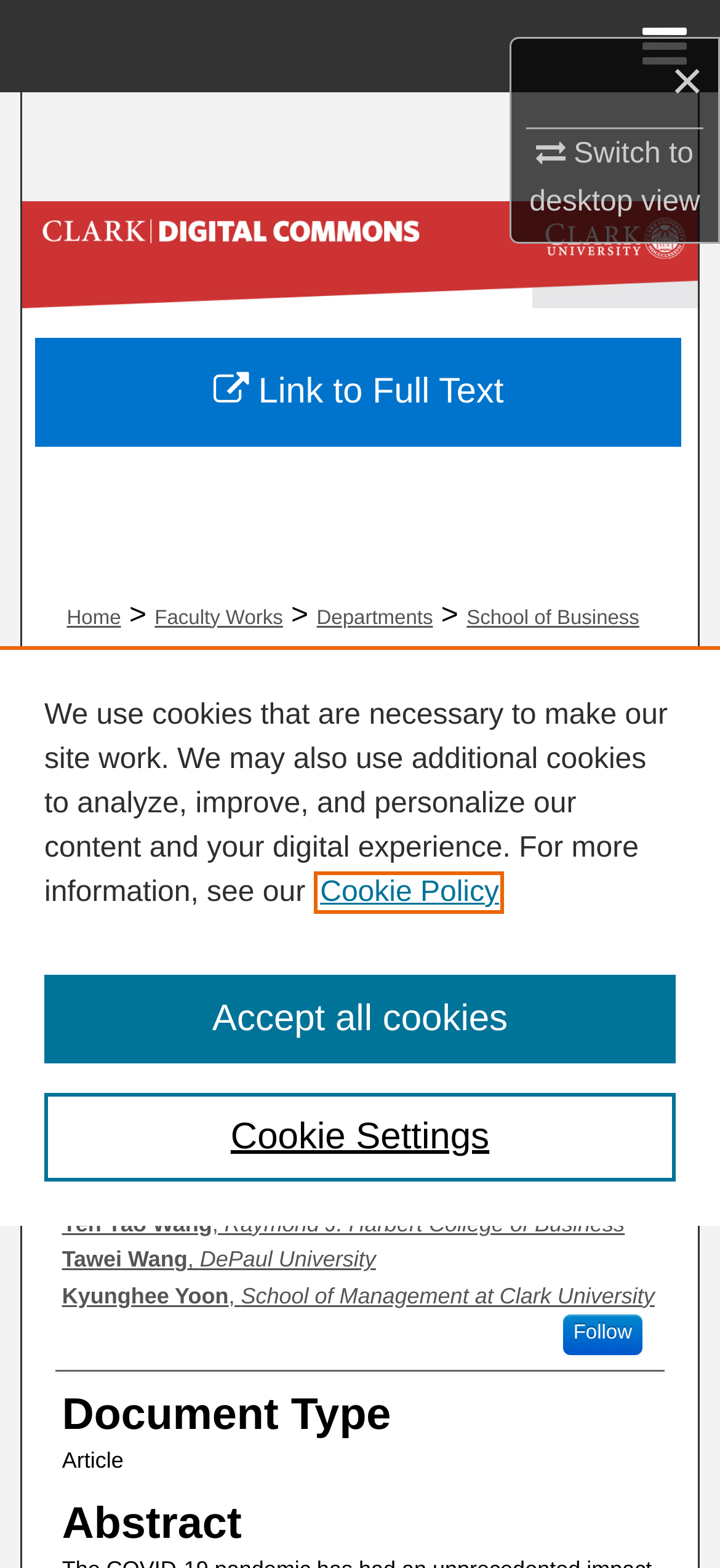Examine the screenshot and answer the question in as much detail as possible: What is the name of the college?

I found the answer by looking at the link element with the text 'Yen Yao Wang, Raymond J. Harbert College of Business', which indicates the affiliation of one of the authors.